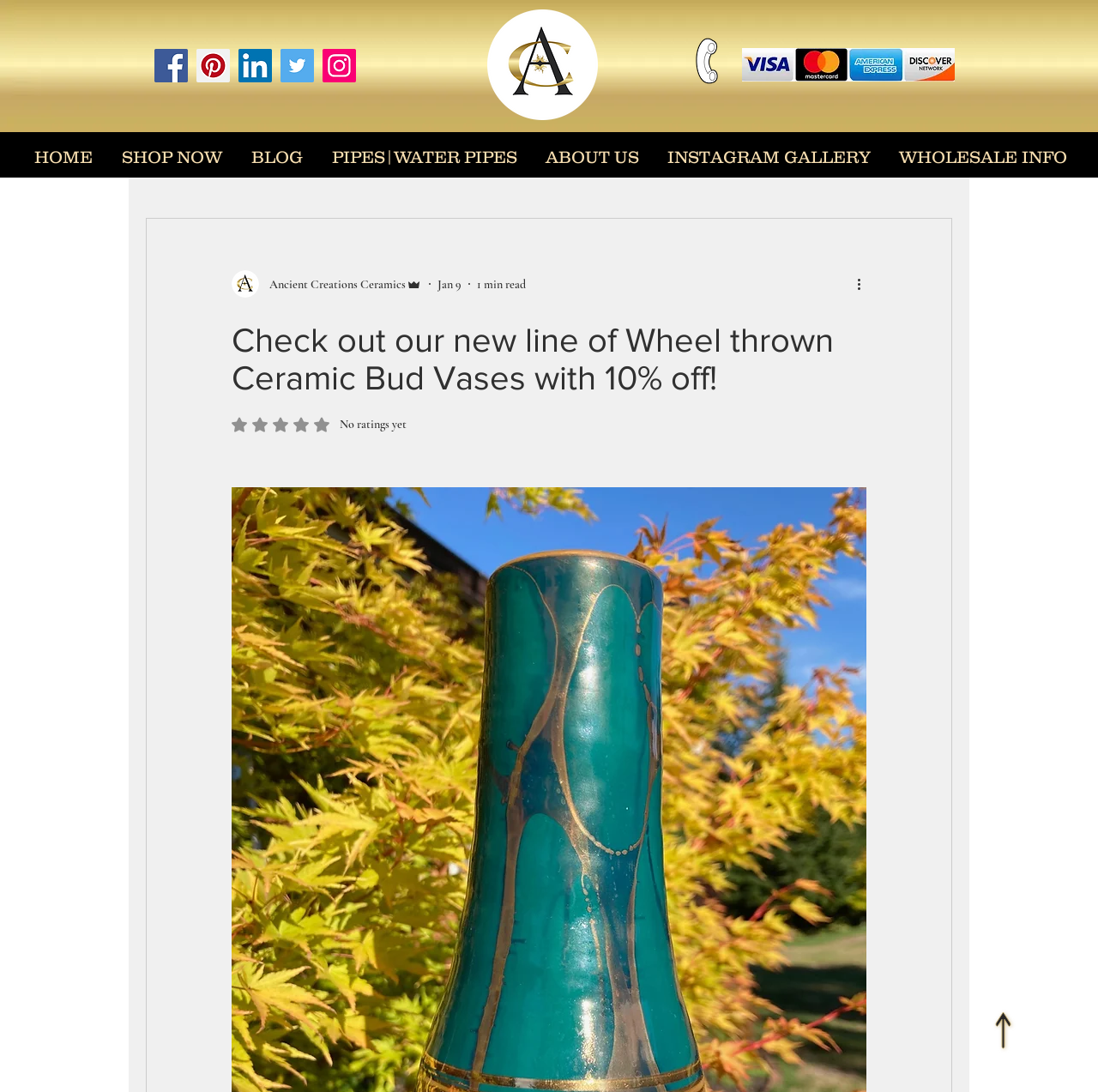What is the purpose of the button with a magnifying glass icon?
Answer the question with as much detail as you can, using the image as a reference.

I found the button by looking at the button element with the description 'Search' at coordinates [0.84, 0.146, 0.855, 0.163]. The button has a magnifying glass icon, which is commonly associated with search functionality.